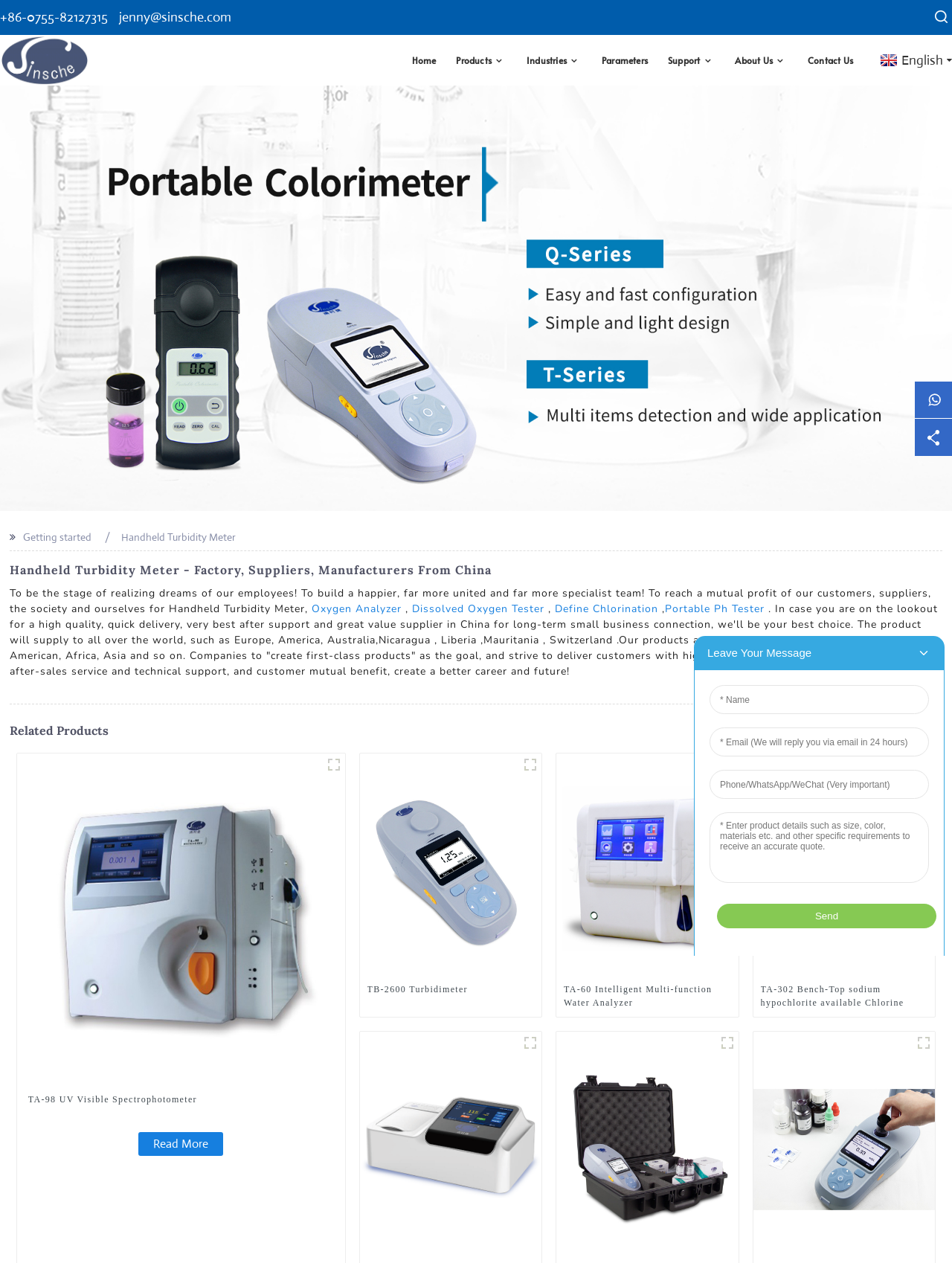Respond with a single word or phrase:
What is the purpose of the company?

To supply skilled purification technology and solutions